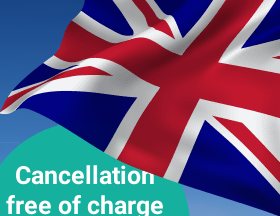Respond to the question below with a single word or phrase: What is the shape of the graphic below the flag?

Teal circular